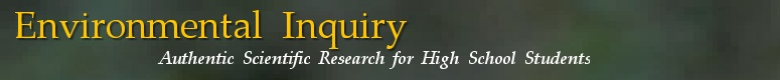Please reply with a single word or brief phrase to the question: 
What is the focus of the initiative?

Authentic scientific research